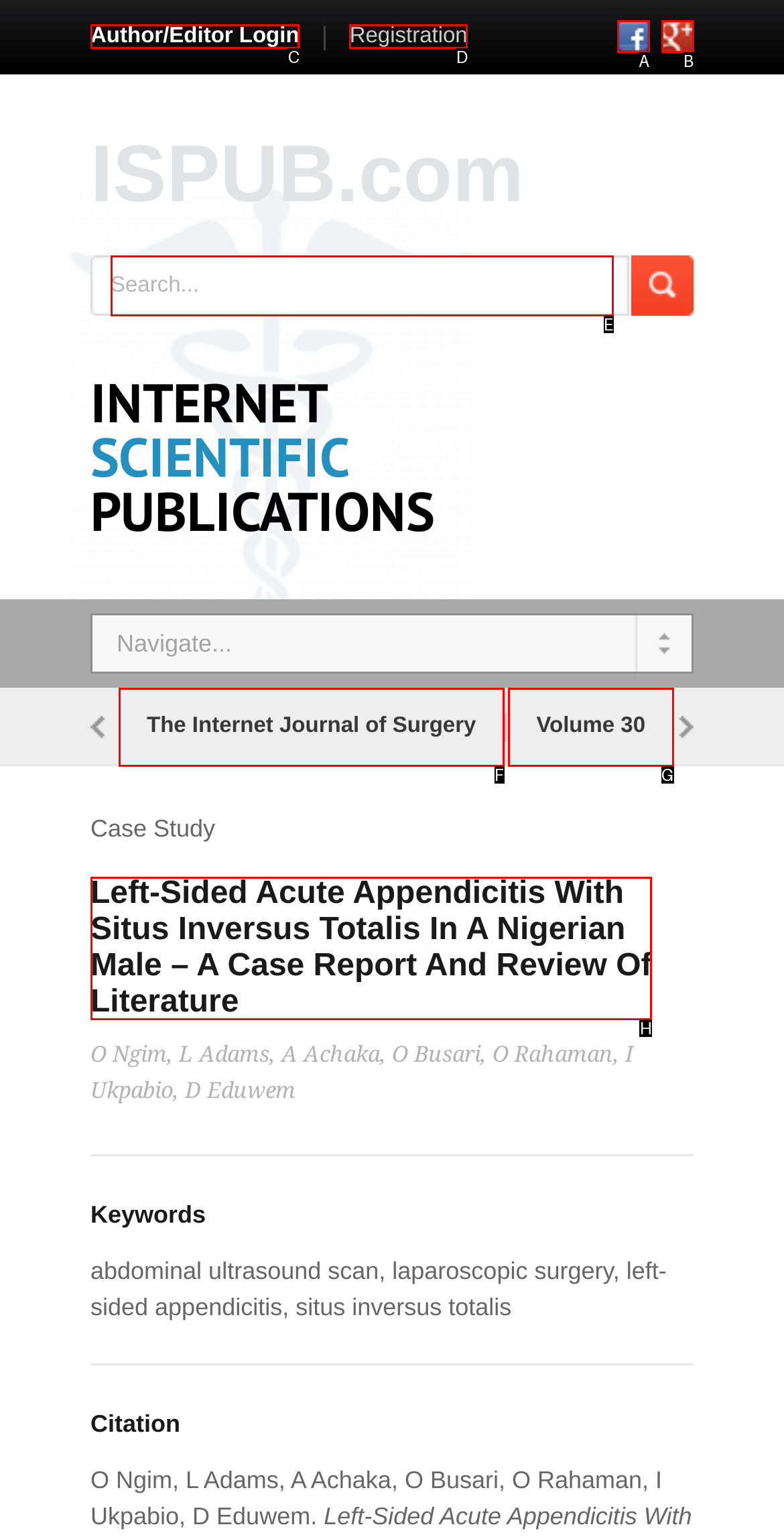From the description: Contact us, select the HTML element that fits best. Reply with the letter of the appropriate option.

None